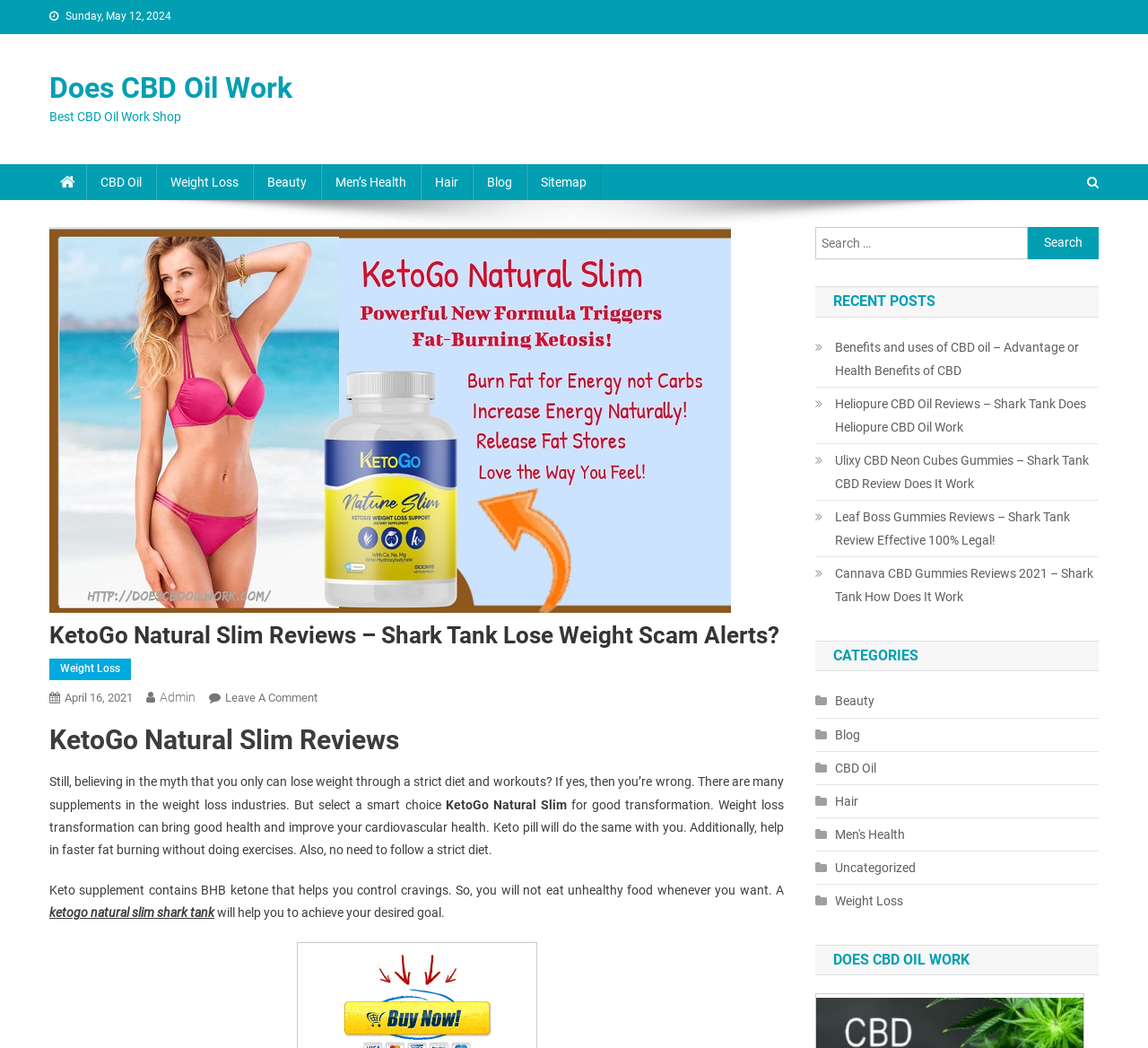Determine the bounding box coordinates for the clickable element required to fulfill the instruction: "Click on the 'Weight Loss' link". Provide the coordinates as four float numbers between 0 and 1, i.e., [left, top, right, bottom].

[0.043, 0.628, 0.114, 0.649]